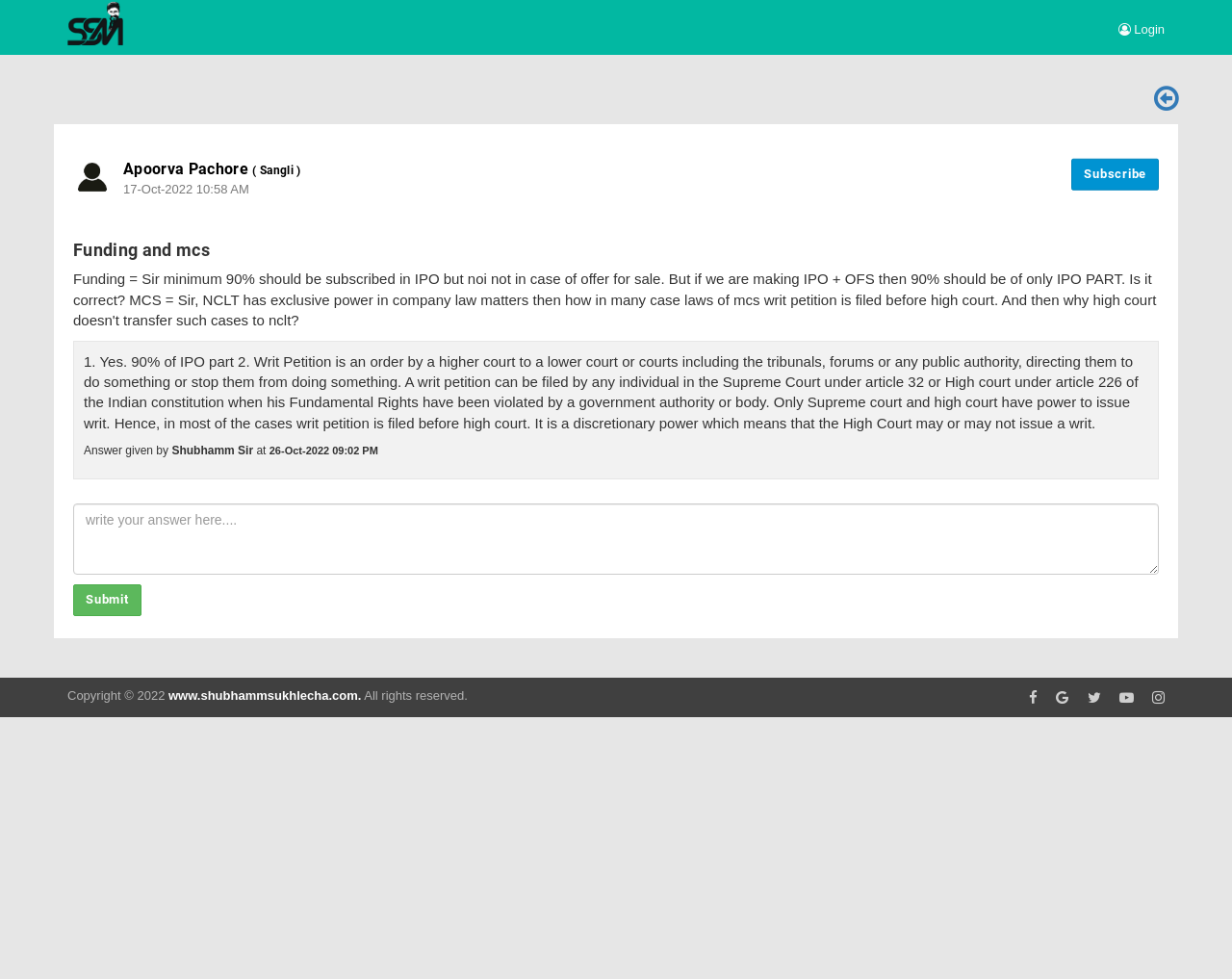What is the purpose of the textbox?
Please provide a single word or phrase answer based on the image.

Write your answer here